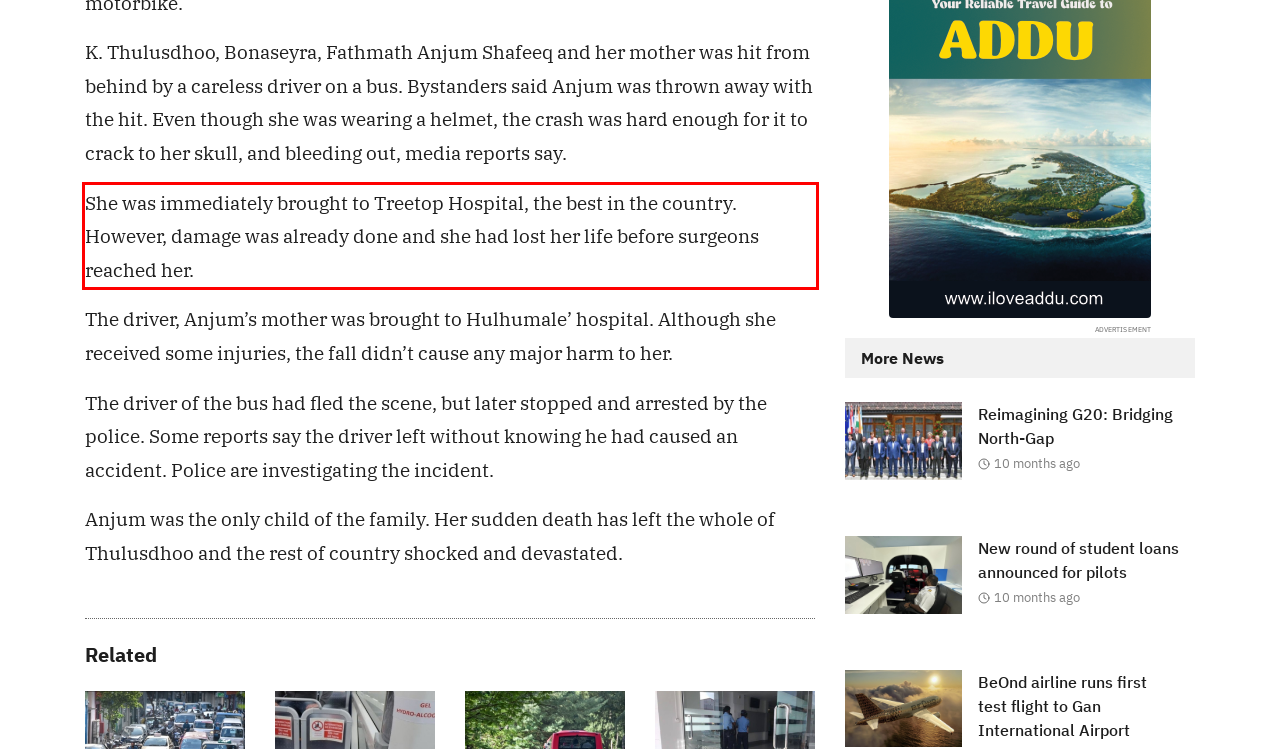Extract and provide the text found inside the red rectangle in the screenshot of the webpage.

She was immediately brought to Treetop Hospital, the best in the country. However, damage was already done and she had lost her life before surgeons reached her.